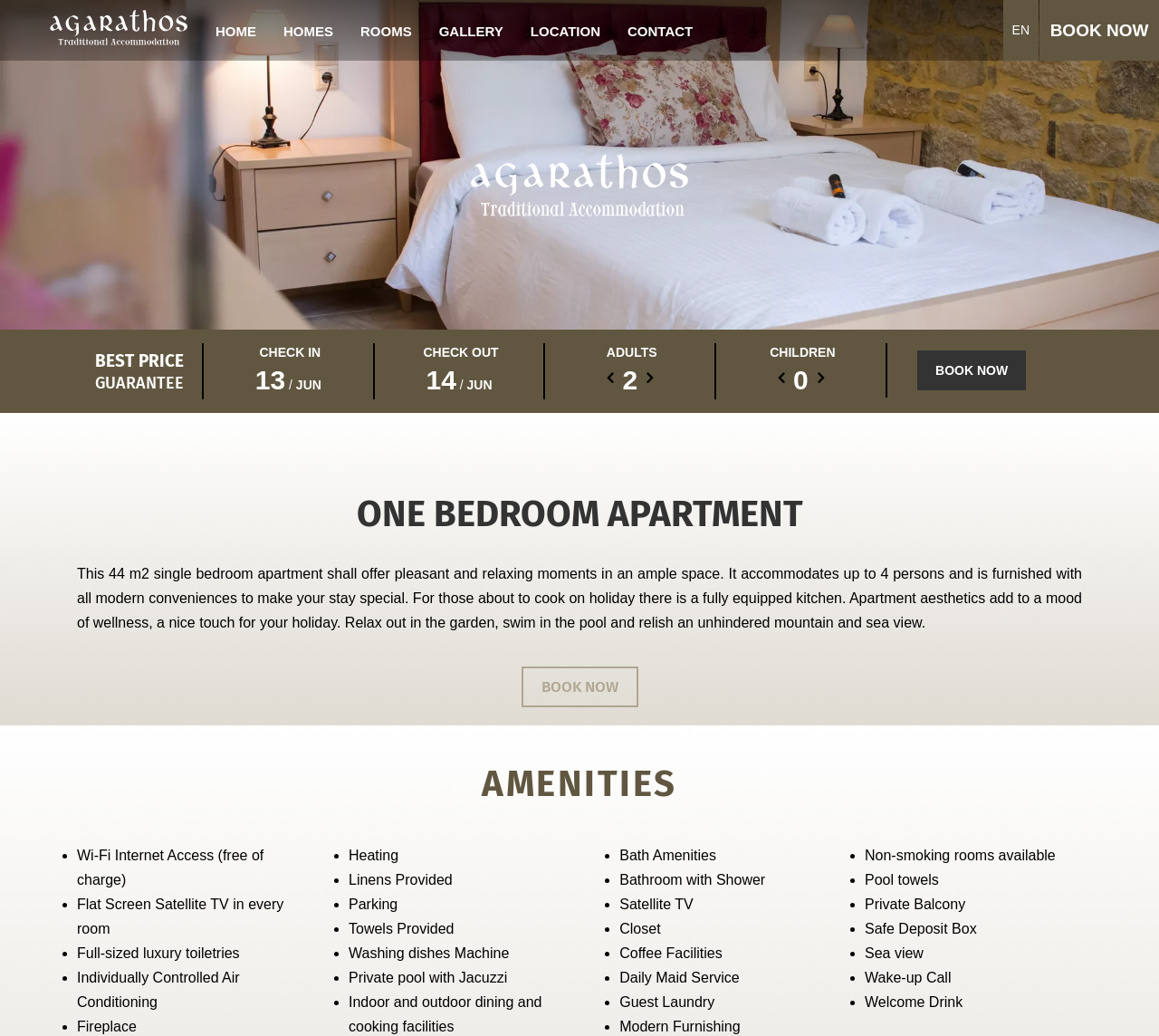Given the content of the image, can you provide a detailed answer to the question?
What is the size of the apartment?

The webpage description mentions that the apartment is '44 m2 single bedroom', which indicates that the size of the apartment is 44 square meters.